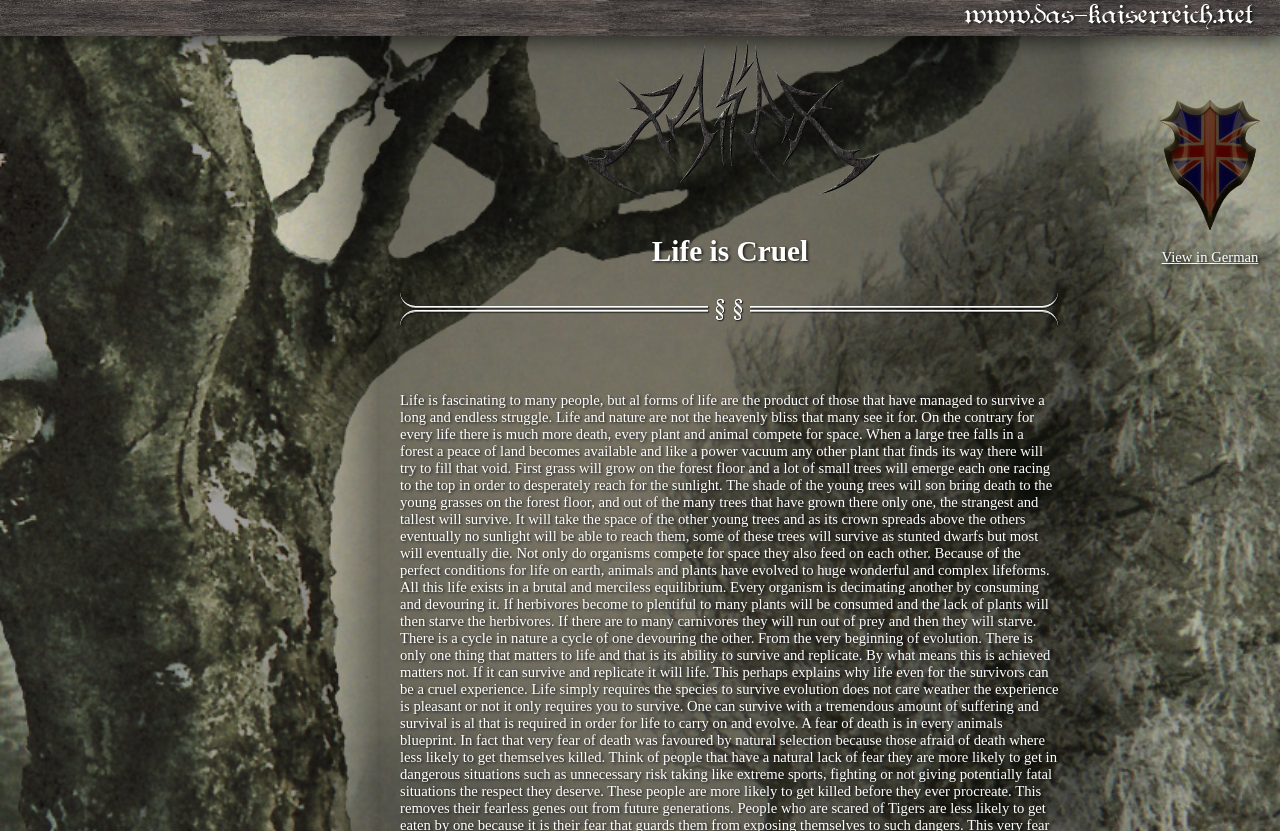Determine the title of the webpage and give its text content.

Life is Cruel